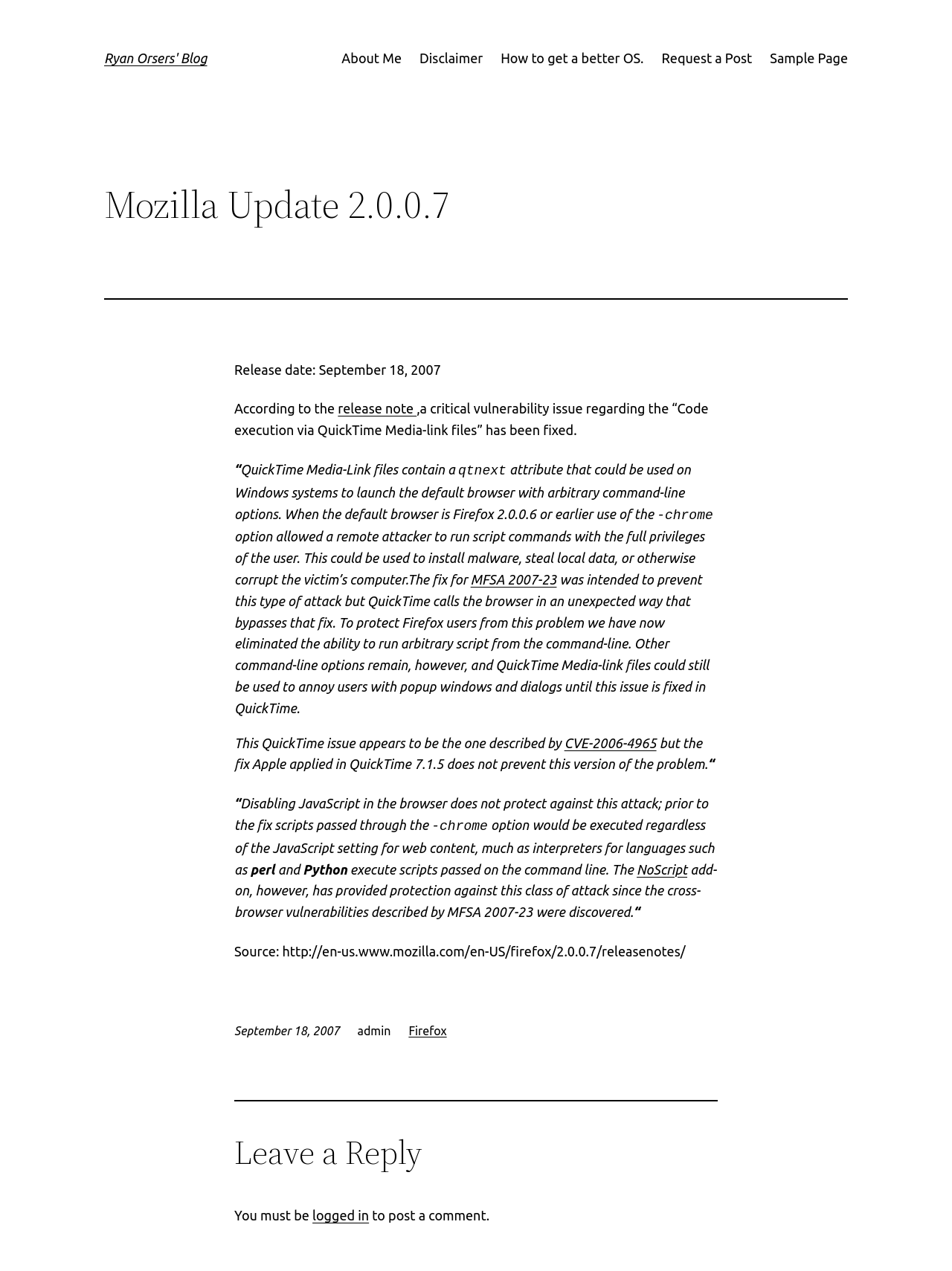Locate the heading on the webpage and return its text.

Ryan Orsers' Blog